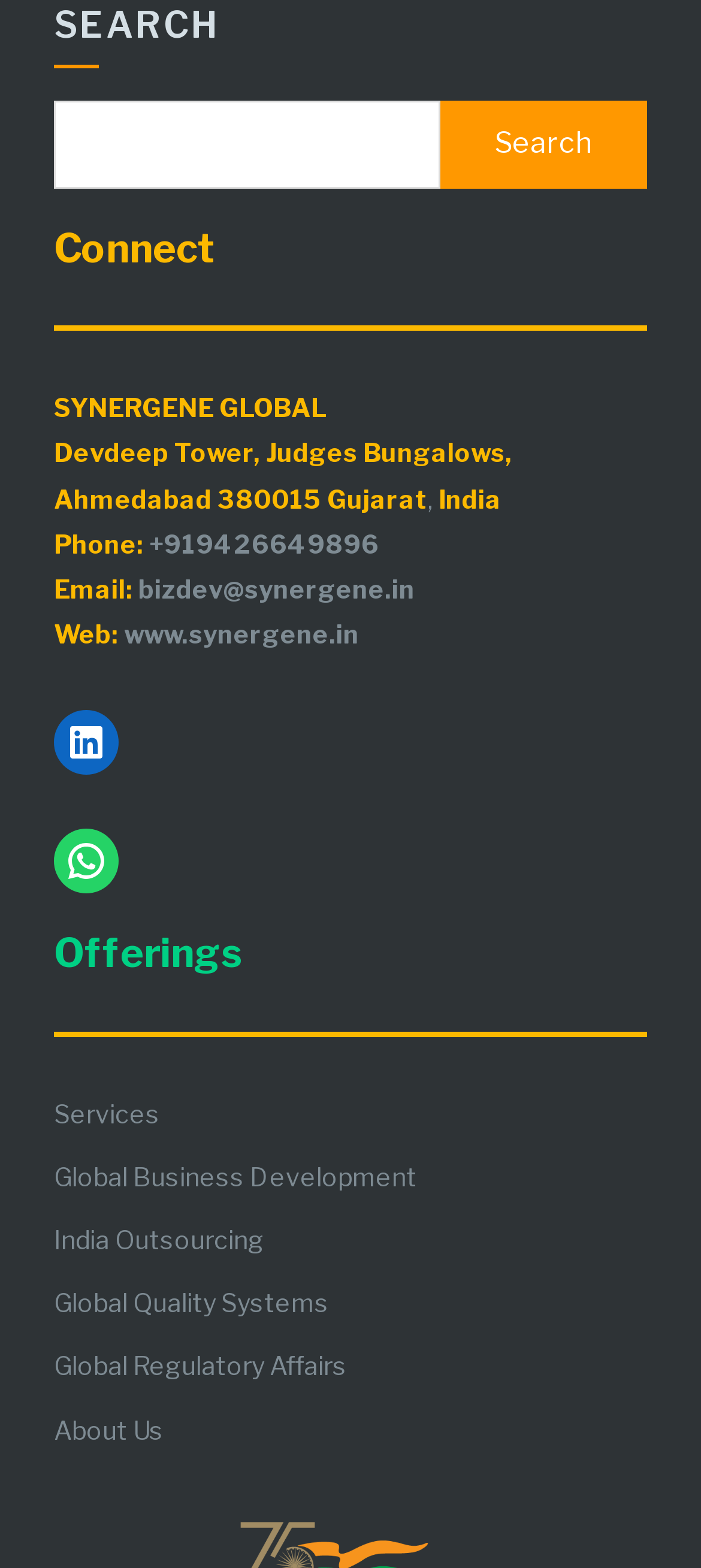Please locate the bounding box coordinates of the element that should be clicked to achieve the given instruction: "Click on LinkedIn".

[0.077, 0.453, 0.169, 0.494]